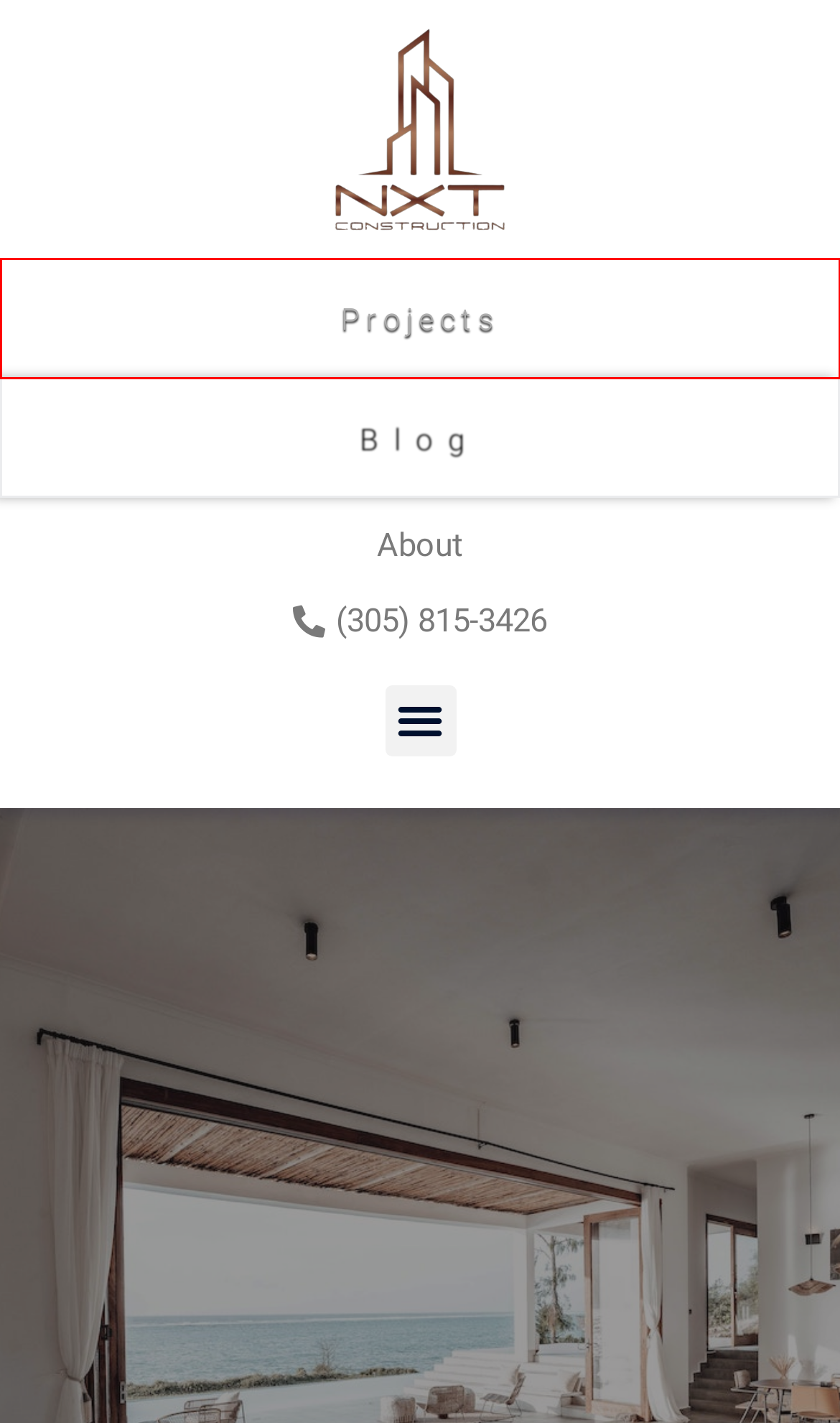Given a screenshot of a webpage with a red bounding box around a UI element, please identify the most appropriate webpage description that matches the new webpage after you click on the element. Here are the candidates:
A. Aesthetics vs. Function: Designing Your Dream Custom Home - NXT Construction
B. Crafting Luxury: High-End Custom Home Construction in Miami - NXT Construction
C. Flooring in Miami - NXT Construction
D. Miami Remodeling Contractor - NXT Construction
E. About - NXT Construction
F. blog page - NXT Construction
G. Open Space Living: The Pros and Cons - NXT Construction
H. Projects - NXT Construction

H